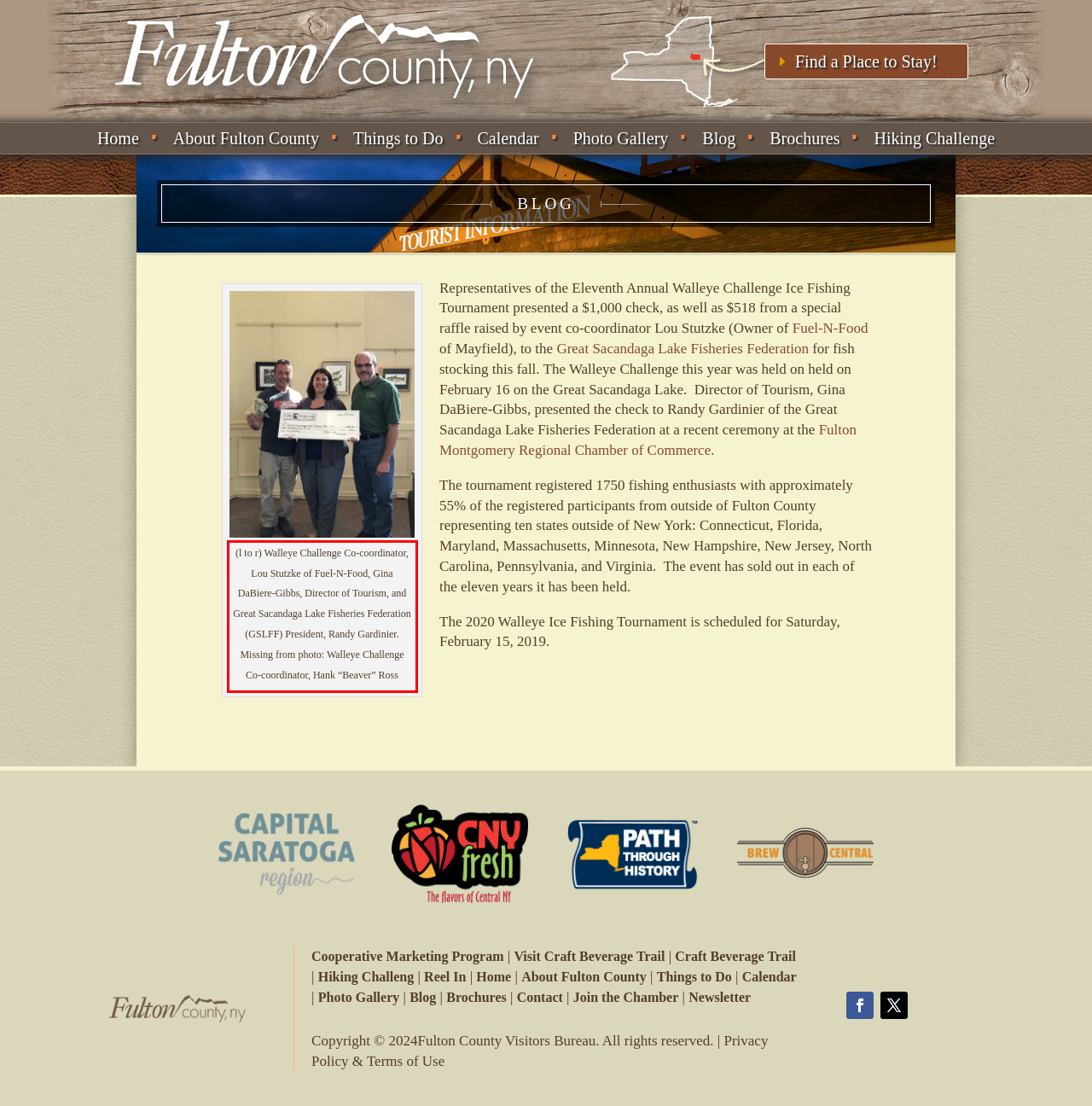Using the webpage screenshot, recognize and capture the text within the red bounding box.

(l to r) Walleye Challenge Co-coordinator, Lou Stutzke of Fuel-N-Food, Gina DaBiere-Gibbs, Director of Tourism, and Great Sacandaga Lake Fisheries Federation (GSLFF) President, Randy Gardinier. Missing from photo: Walleye Challenge Co-coordinator, Hank “Beaver” Ross